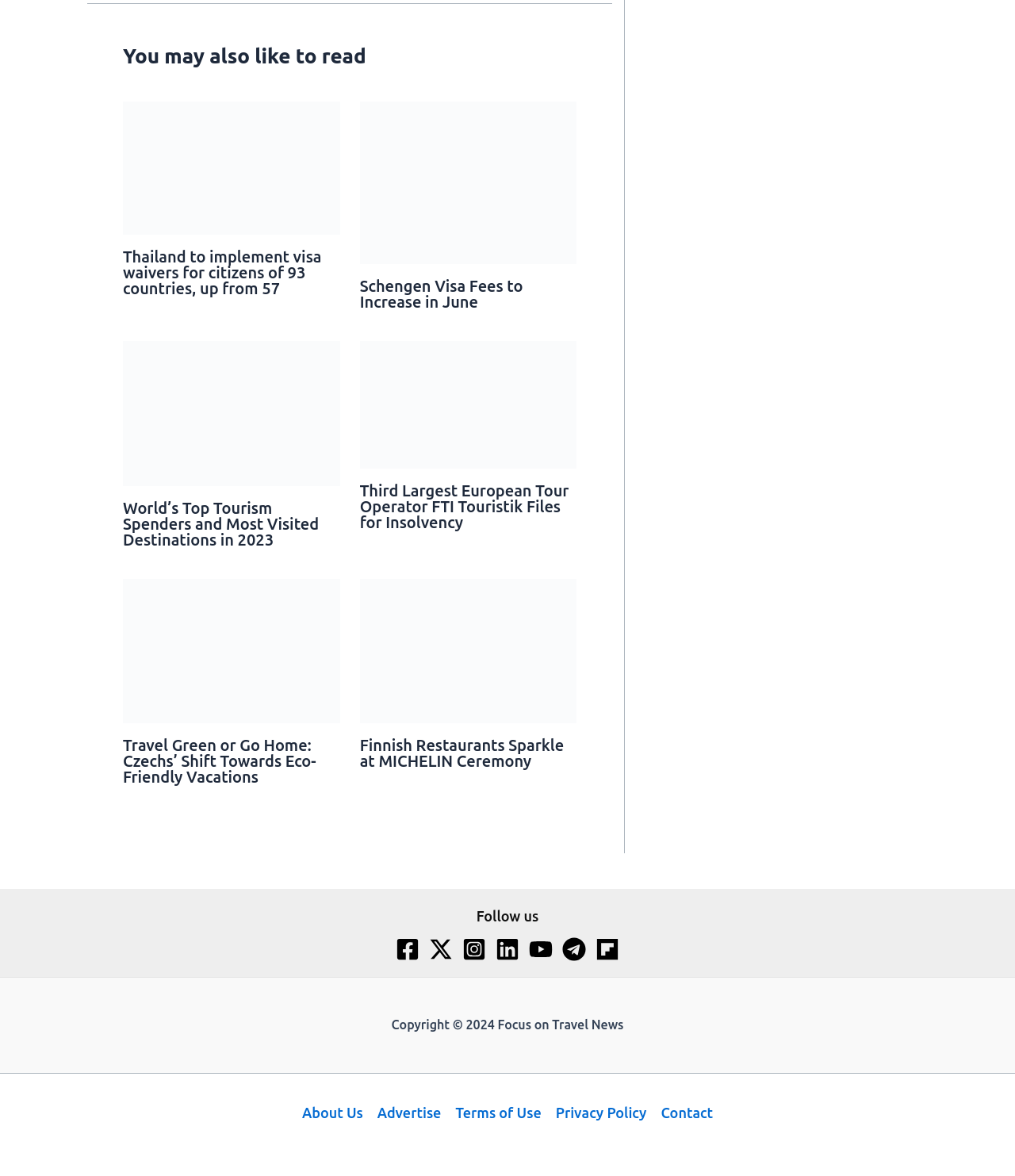Please give a concise answer to this question using a single word or phrase: 
What is the title of the first article?

Thailand to implement visa waivers